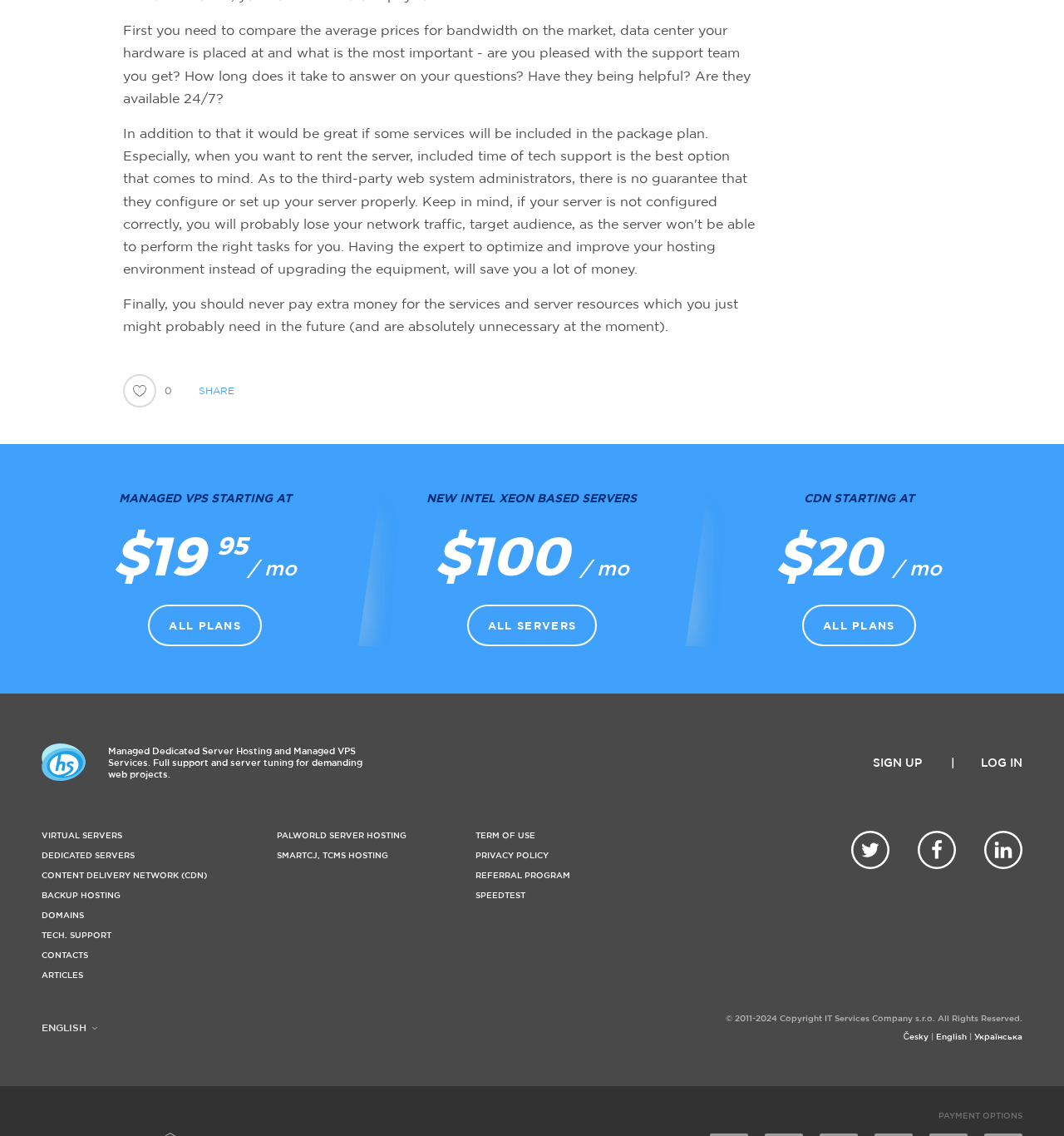Respond to the question below with a single word or phrase:
What type of servers are mentioned on the webpage?

Dedicated and VPS